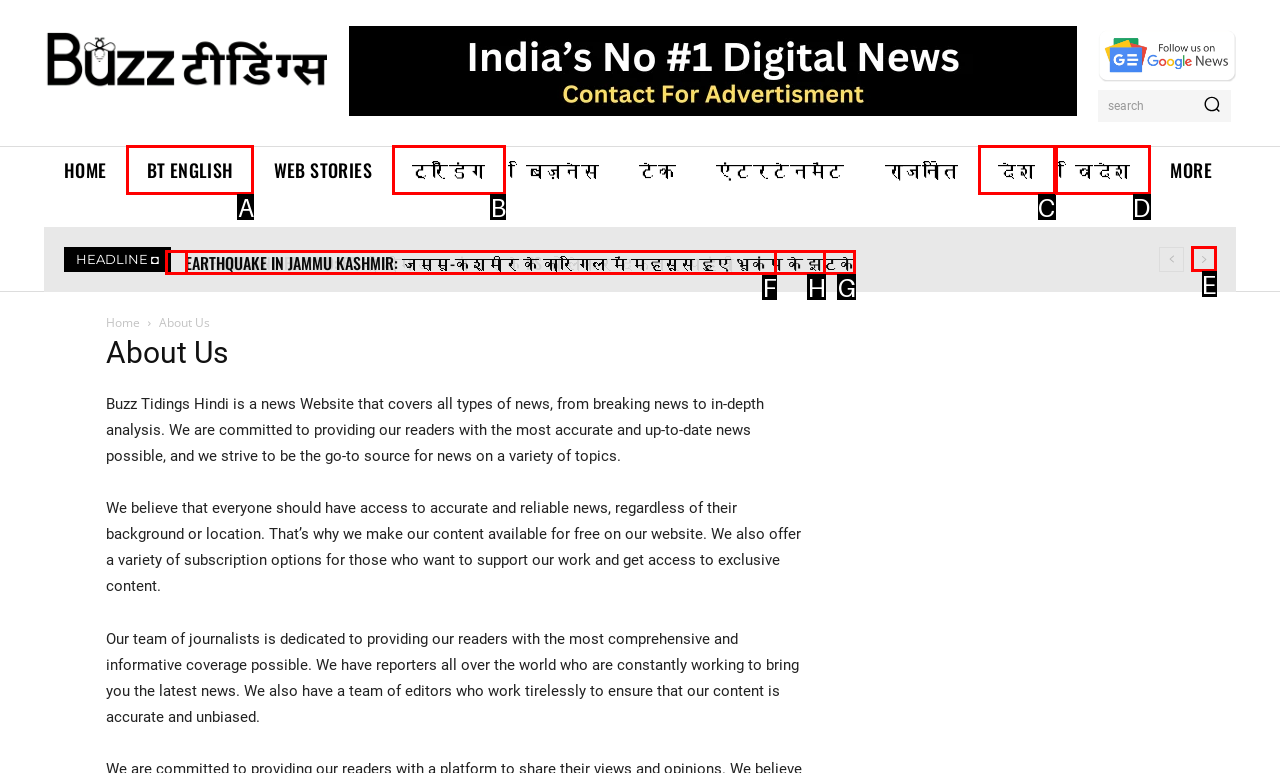Determine which HTML element best fits the description: विदेश
Answer directly with the letter of the matching option from the available choices.

D